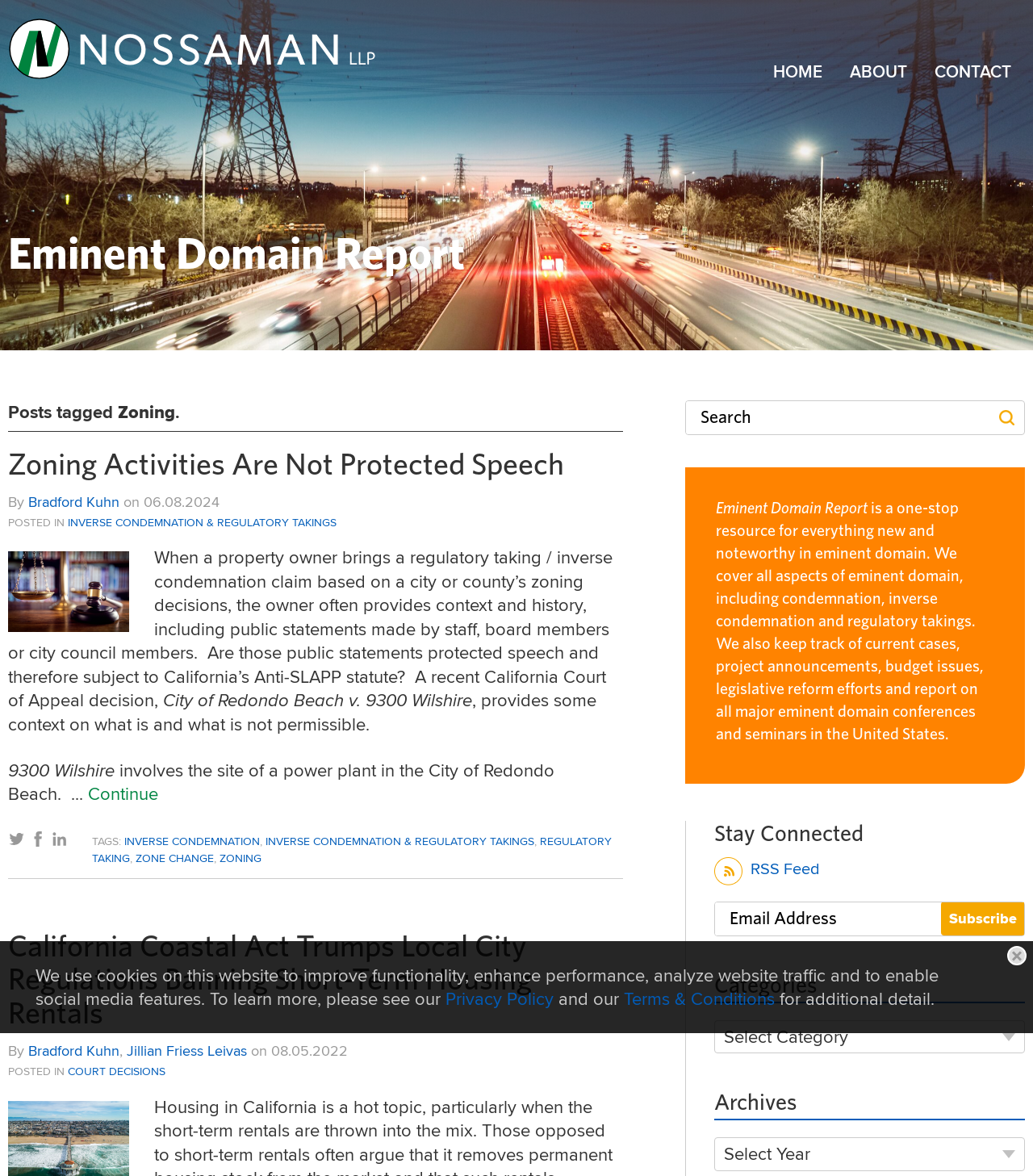What is the name of the author of the second blog post?
Answer the question with detailed information derived from the image.

The second blog post on the webpage lists the authors as Bradford Kuhn and Jillian Friess Leivas, which can be found below the title of the post.